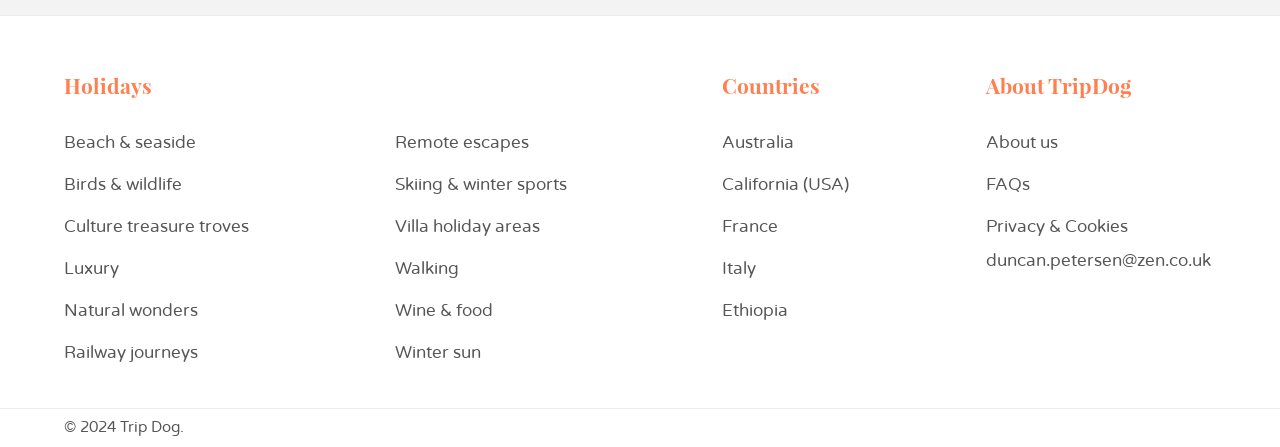What is the copyright year?
Please provide a comprehensive answer based on the details in the screenshot.

At the bottom of the page, I see a static text element that reads '© 2024 Trip Dog.', indicating that the copyright year is 2024.